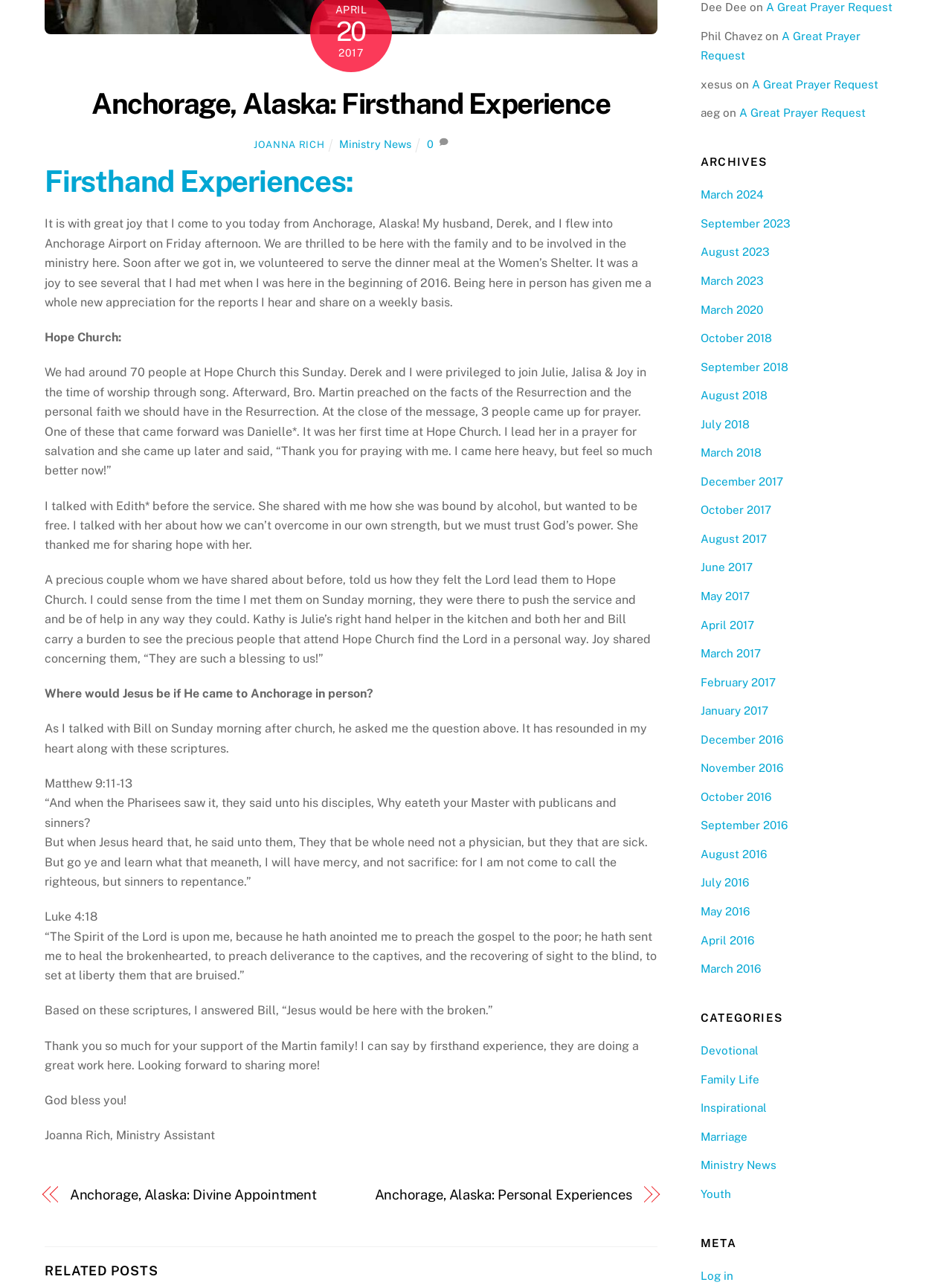Using the webpage screenshot, locate the HTML element that fits the following description and provide its bounding box: "Ministry News".

[0.736, 0.9, 0.815, 0.909]